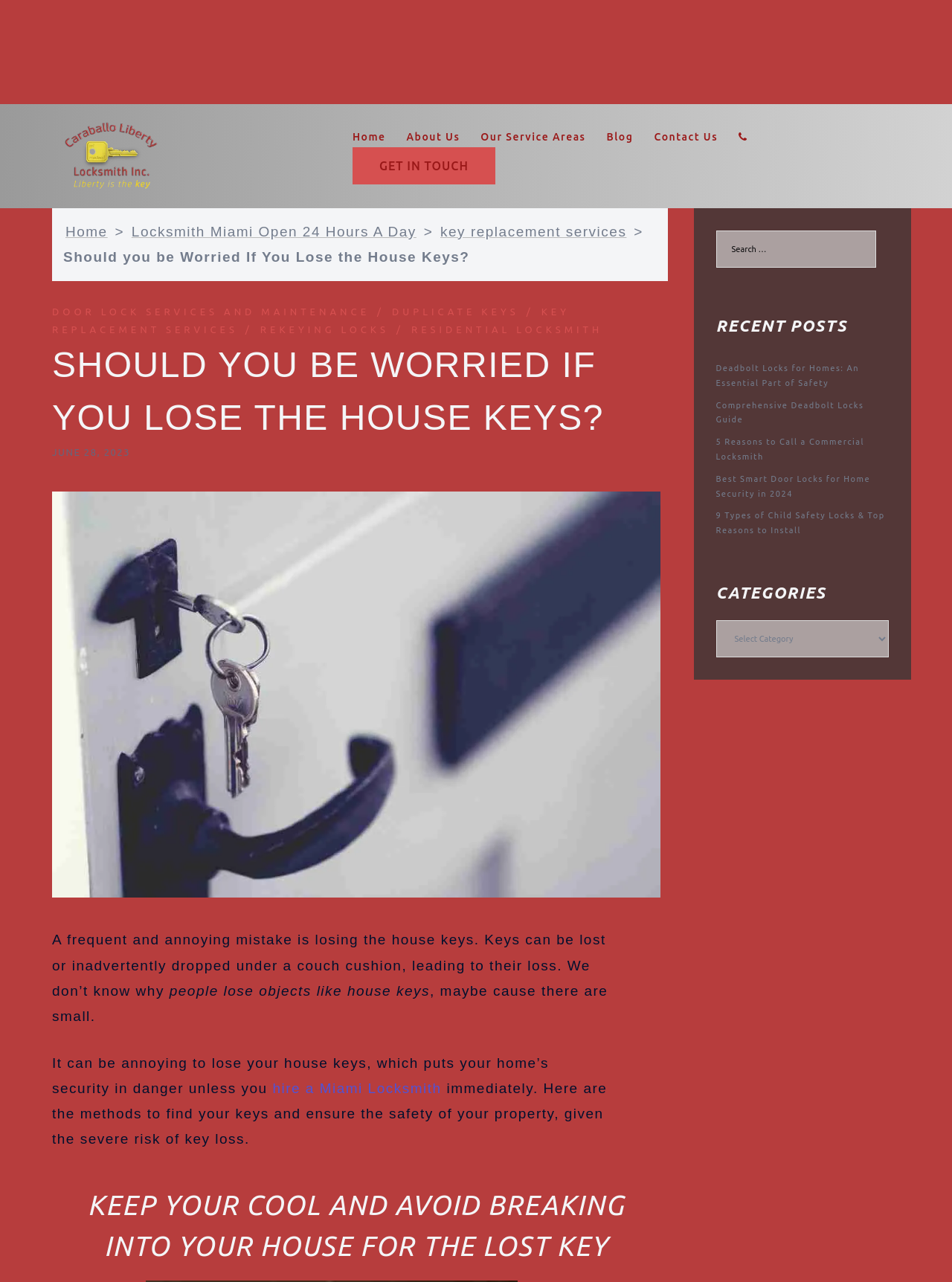Provide the bounding box coordinates of the section that needs to be clicked to accomplish the following instruction: "Visit worldslargestswimlesson.org."

None